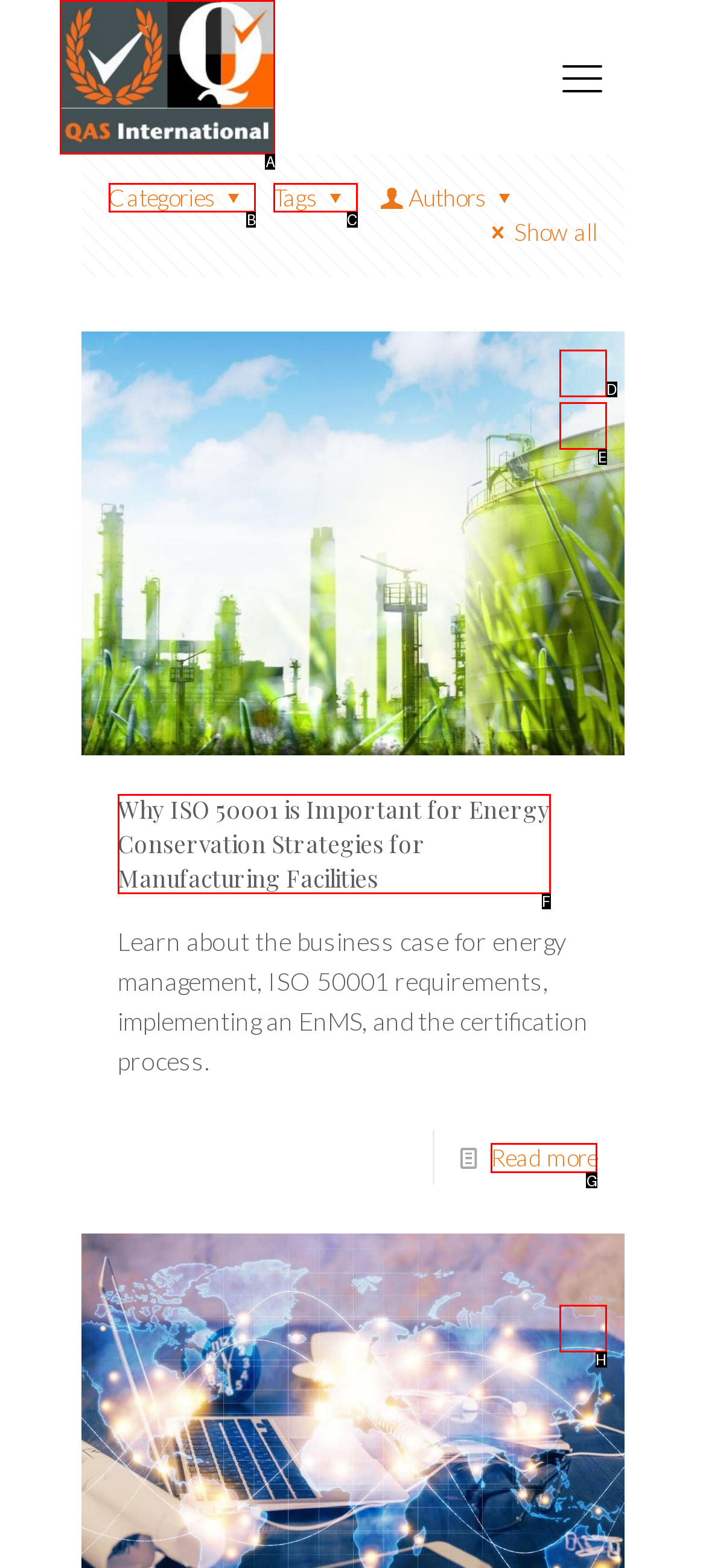Based on the task: read more about energy management, which UI element should be clicked? Answer with the letter that corresponds to the correct option from the choices given.

G